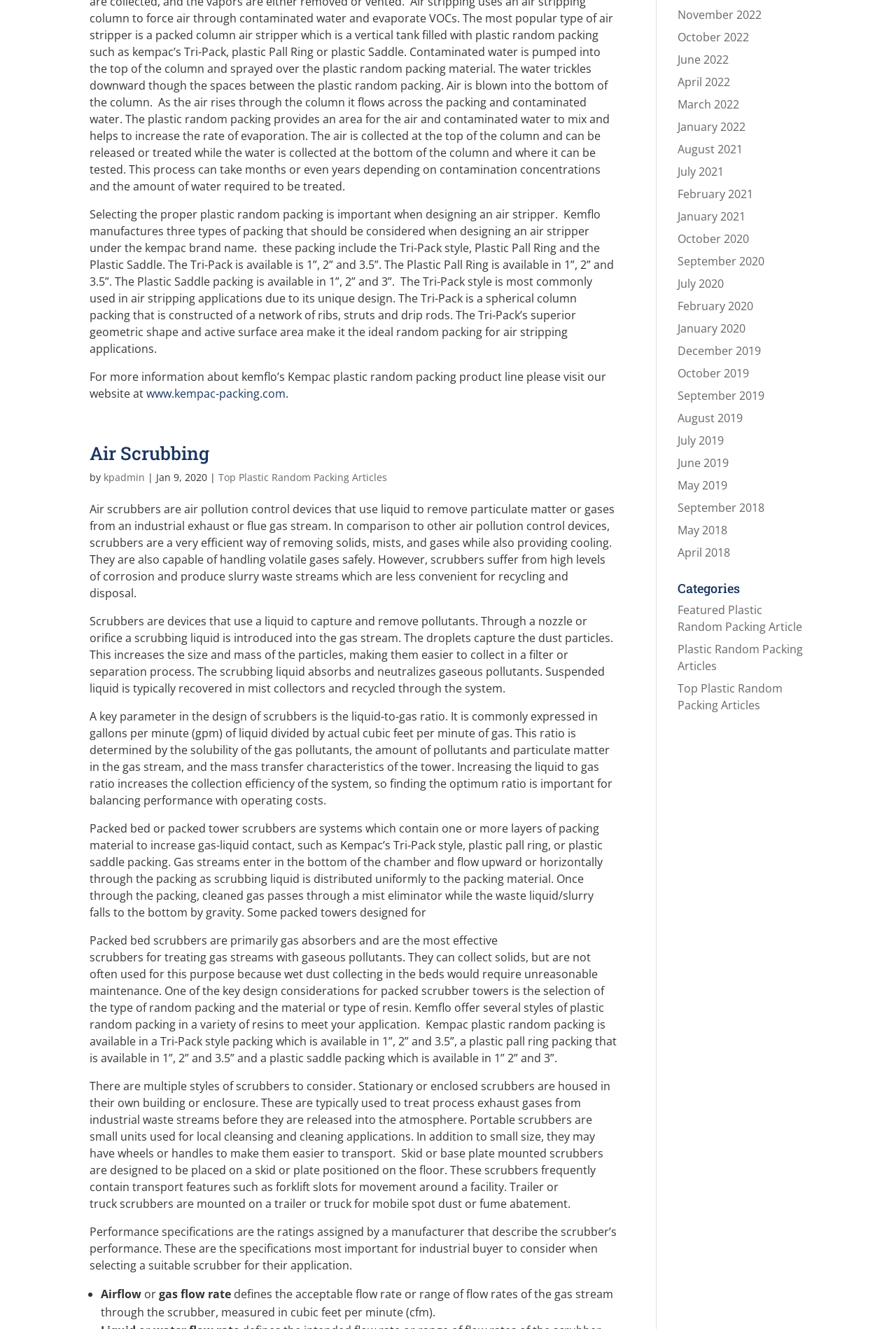Please find the bounding box for the UI element described by: "kpadmin".

[0.116, 0.354, 0.162, 0.364]